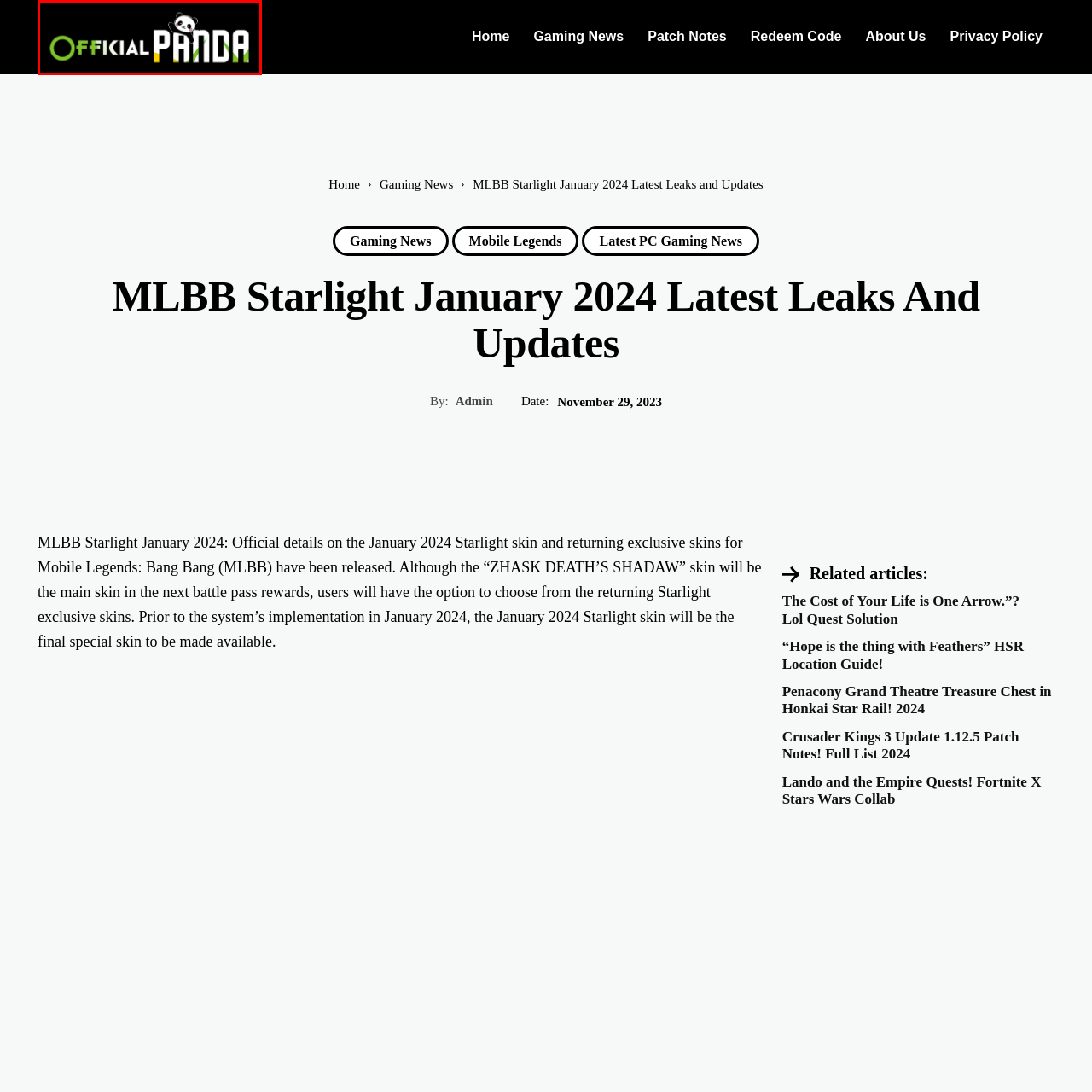What is the background color of the logo?
Please interpret the image highlighted by the red bounding box and offer a detailed explanation based on what you observe visually.

The background of the logo is black, which serves to enhance the vibrancy of the logo elements, making it visually striking and memorable for viewers interested in gaming news and updates.